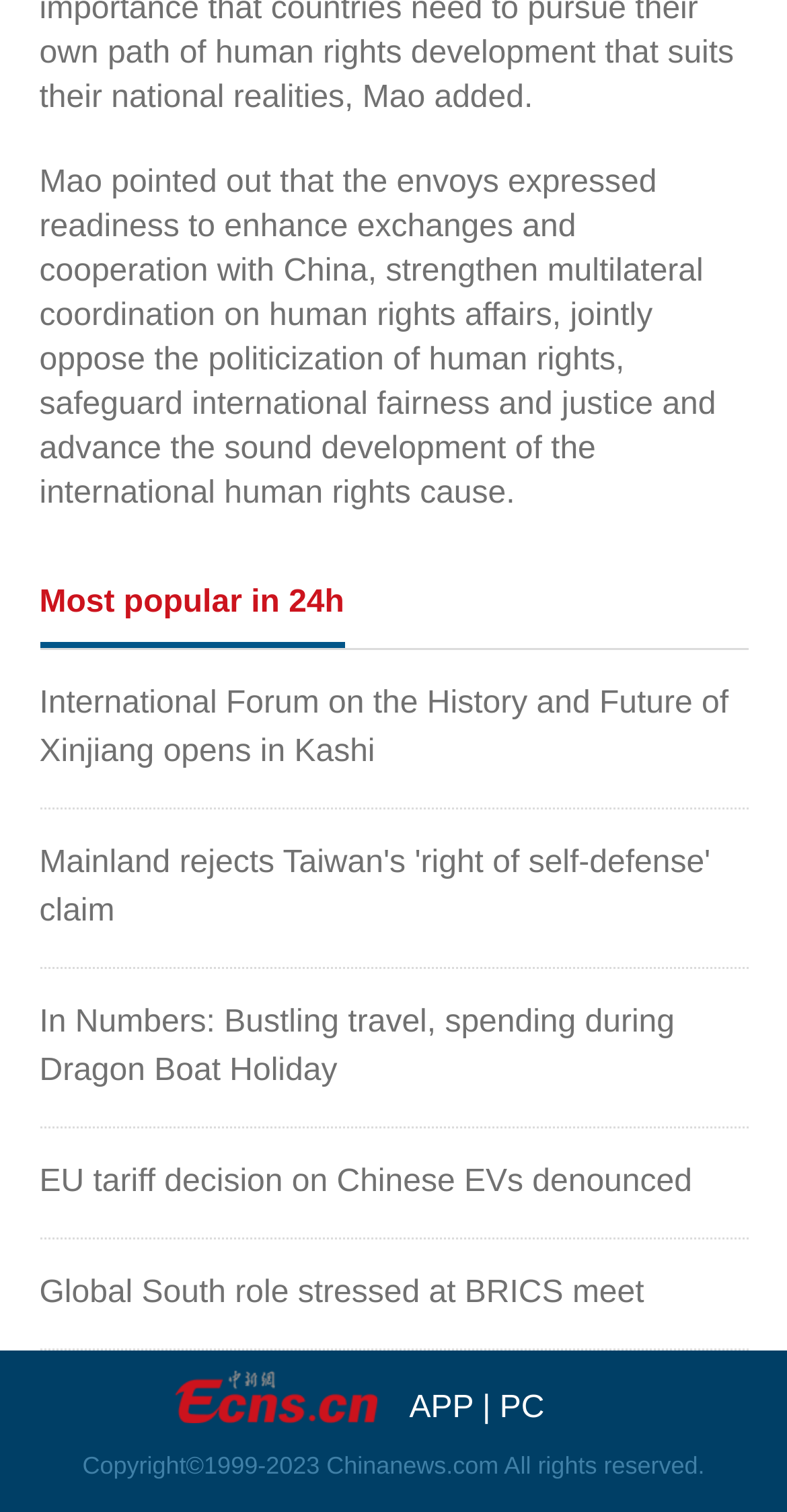What is the copyright year range of the website?
Using the image, give a concise answer in the form of a single word or short phrase.

1999-2023